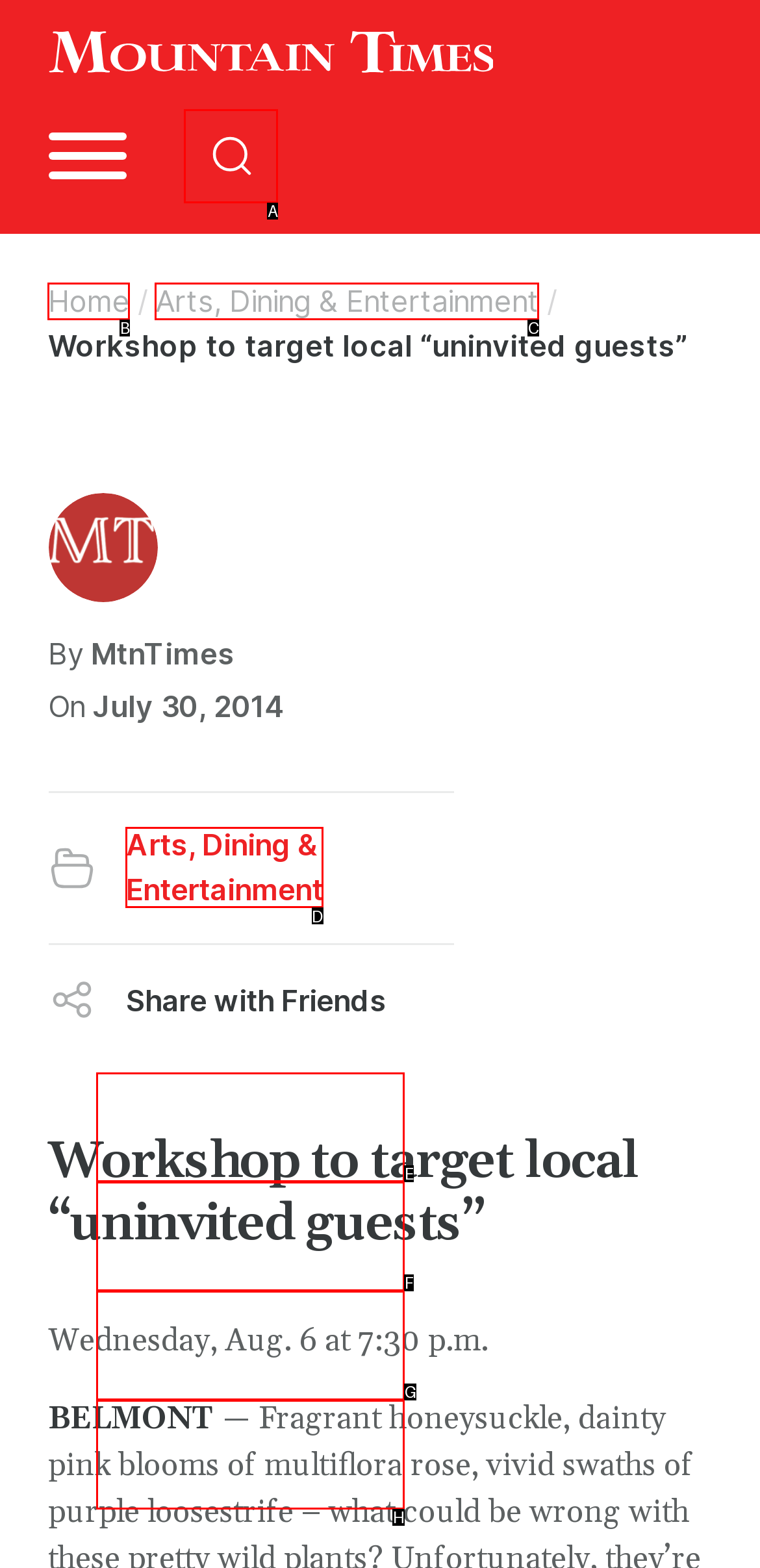Which HTML element among the options matches this description: aria-label="Open search"? Answer with the letter representing your choice.

A